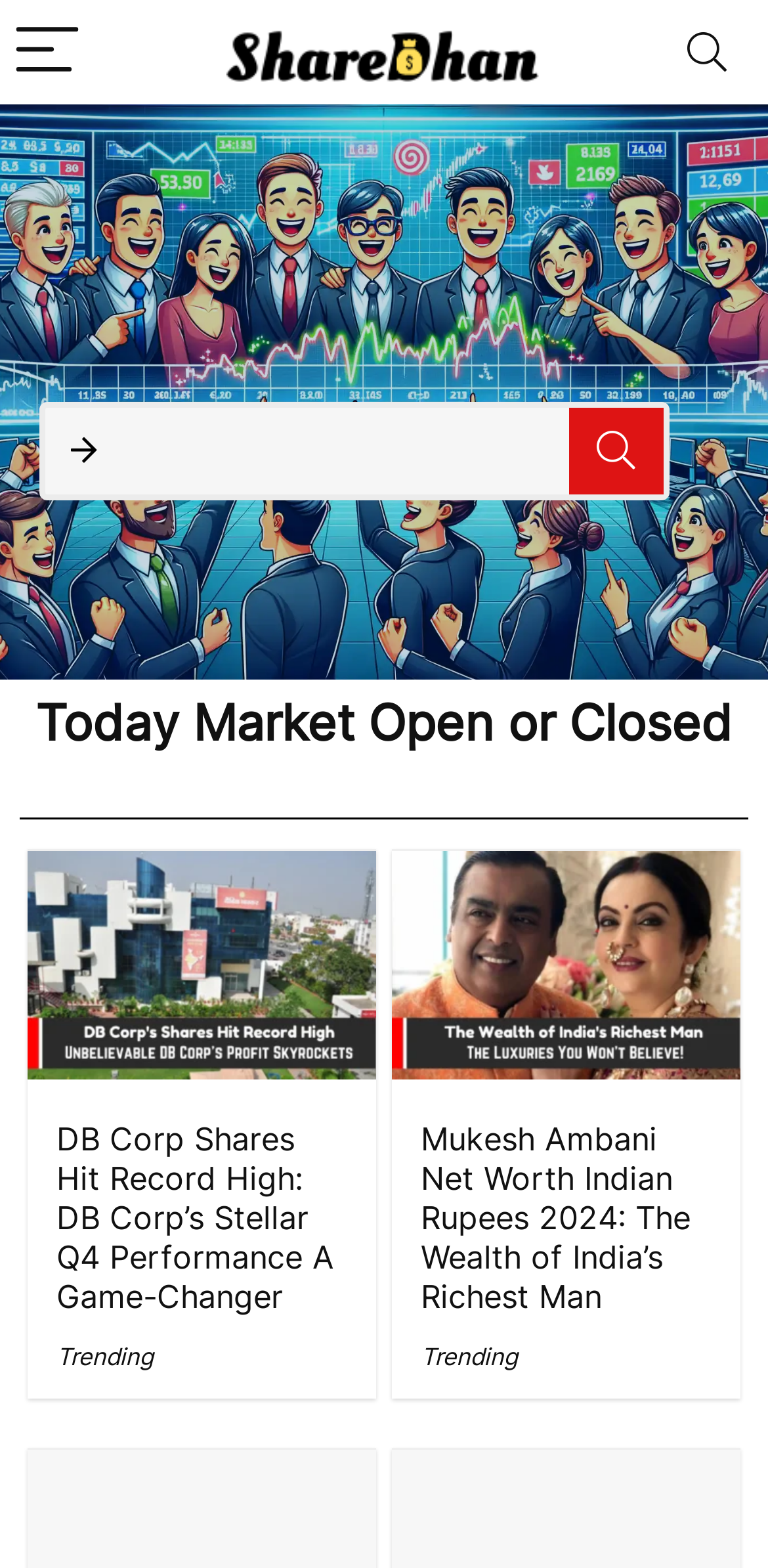Determine the bounding box coordinates of the clickable region to execute the instruction: "Click the menu button". The coordinates should be four float numbers between 0 and 1, denoted as [left, top, right, bottom].

[0.0, 0.0, 0.123, 0.067]